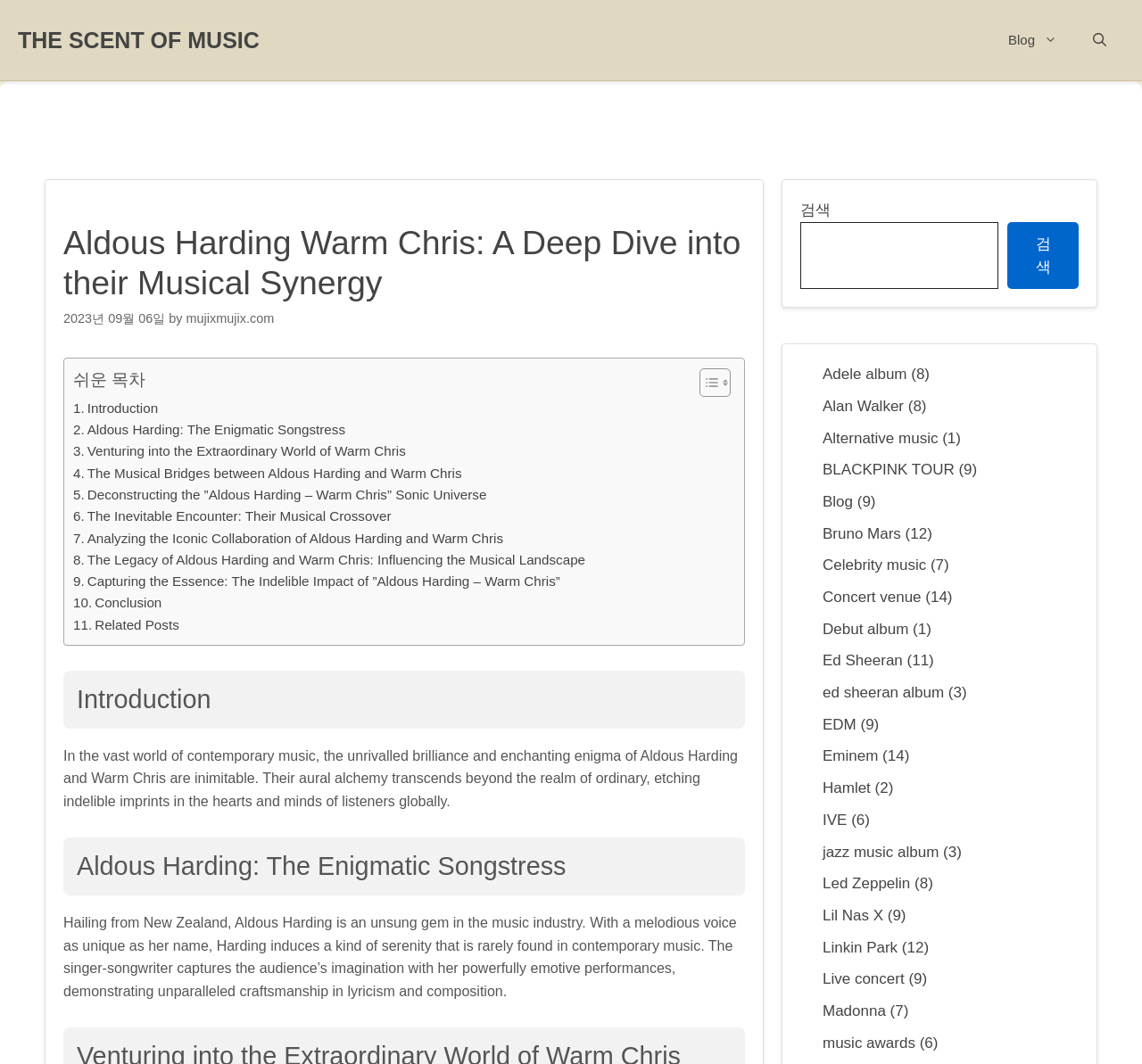Determine the bounding box coordinates of the clickable element to achieve the following action: 'Toggle the table of content'. Provide the coordinates as four float values between 0 and 1, formatted as [left, top, right, bottom].

[0.601, 0.345, 0.636, 0.374]